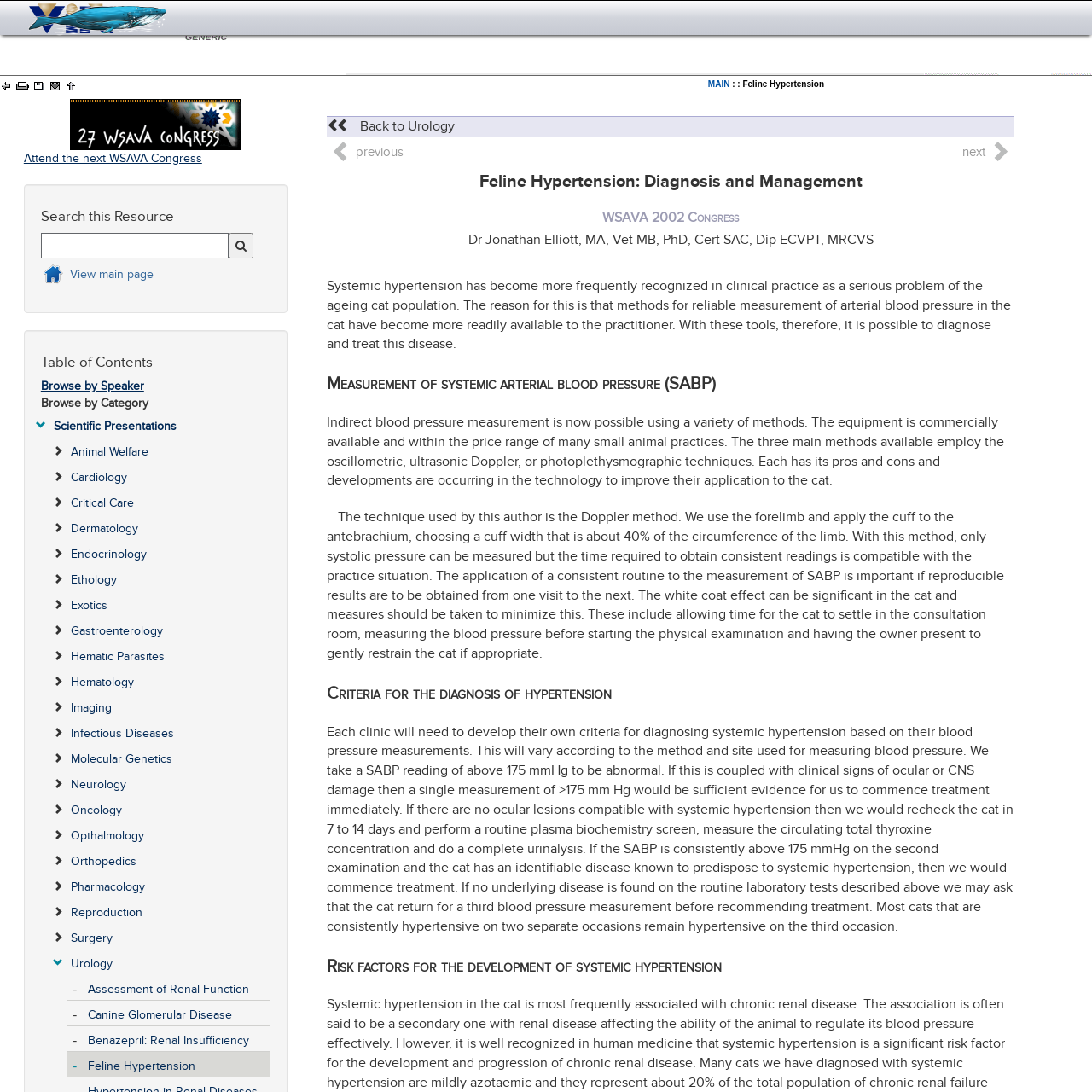Please determine the bounding box coordinates of the section I need to click to accomplish this instruction: "Search this resource".

[0.037, 0.191, 0.248, 0.206]